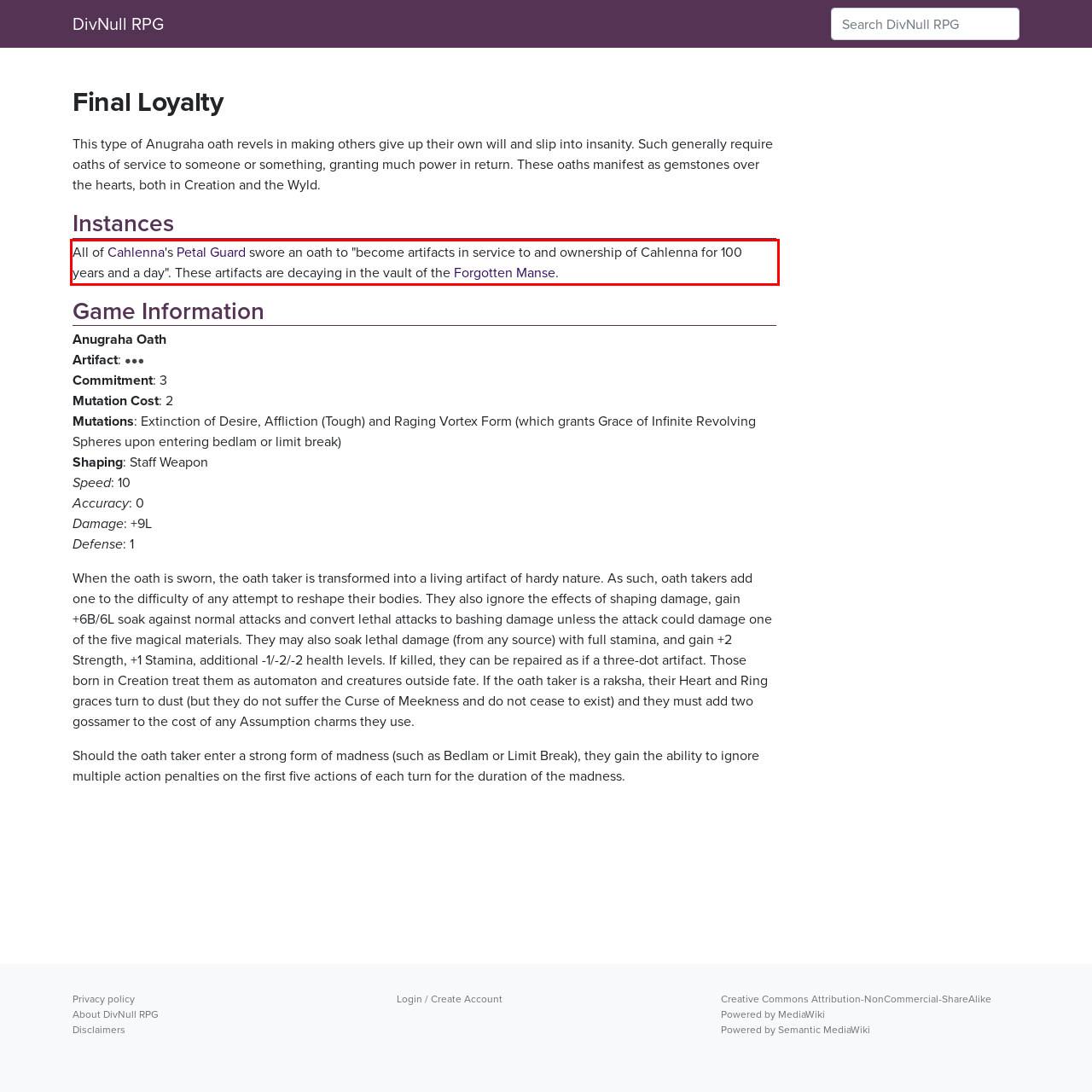You are provided with a webpage screenshot that includes a red rectangle bounding box. Extract the text content from within the bounding box using OCR.

All of Cahlenna's Petal Guard swore an oath to "become artifacts in service to and ownership of Cahlenna for 100 years and a day". These artifacts are decaying in the vault of the Forgotten Manse.